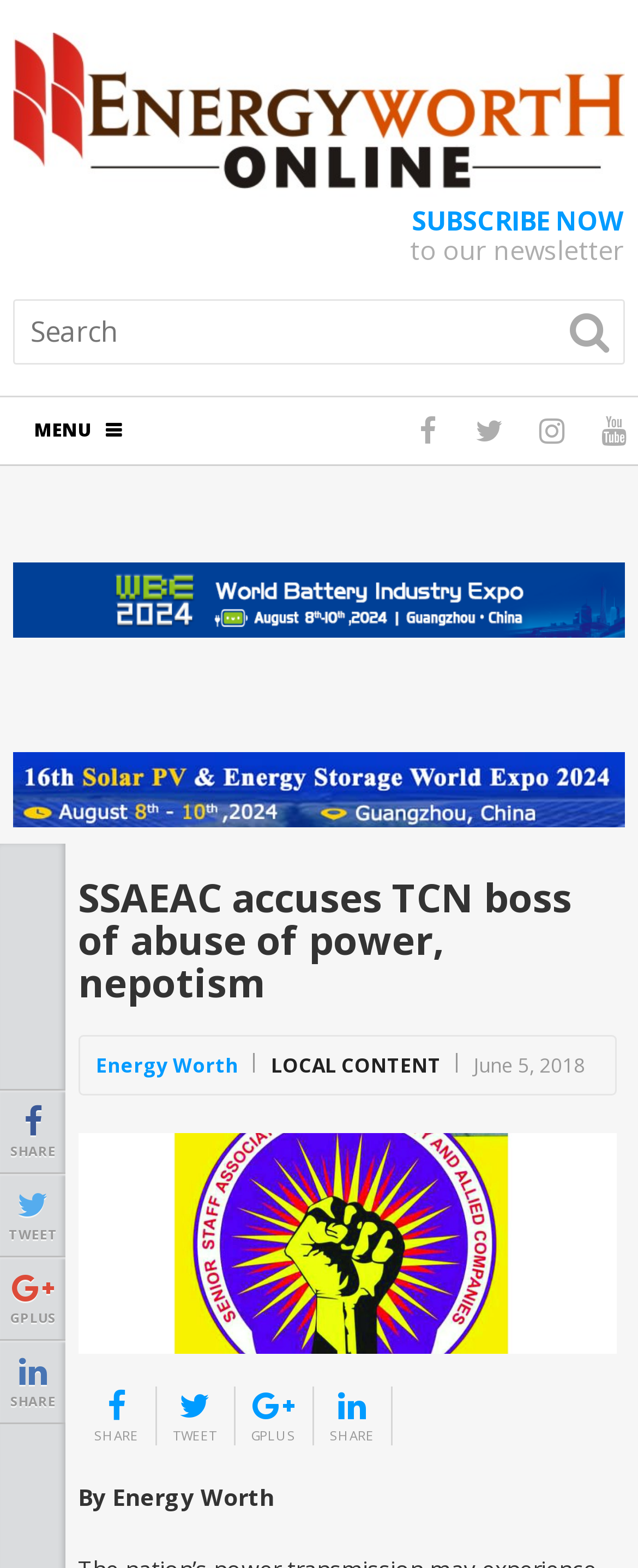Locate the bounding box coordinates of the area that needs to be clicked to fulfill the following instruction: "Click the subscribe button". The coordinates should be in the format of four float numbers between 0 and 1, namely [left, top, right, bottom].

[0.643, 0.13, 0.979, 0.171]